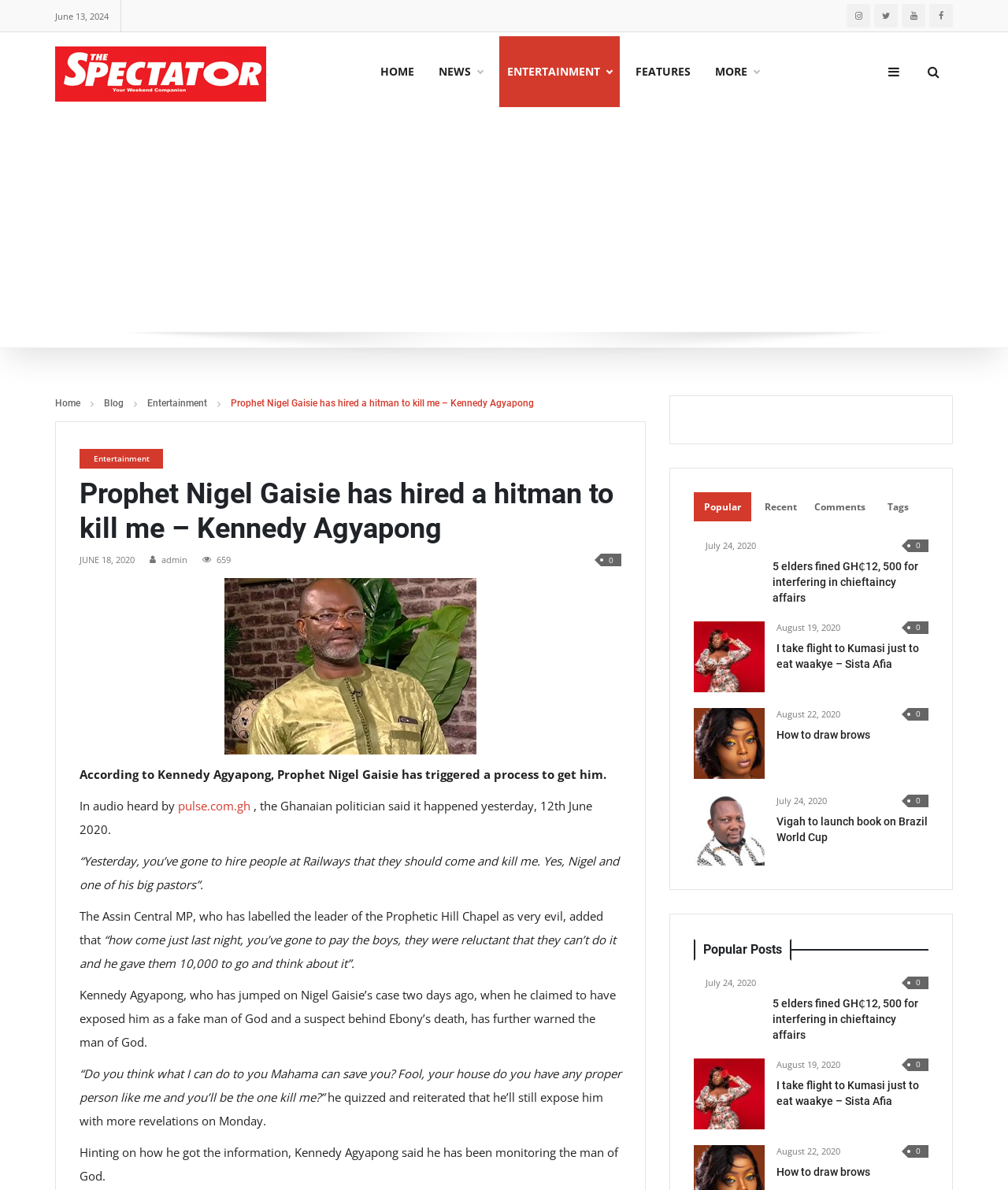Please locate the bounding box coordinates of the region I need to click to follow this instruction: "Click on the 'NEWS' link".

[0.423, 0.027, 0.491, 0.093]